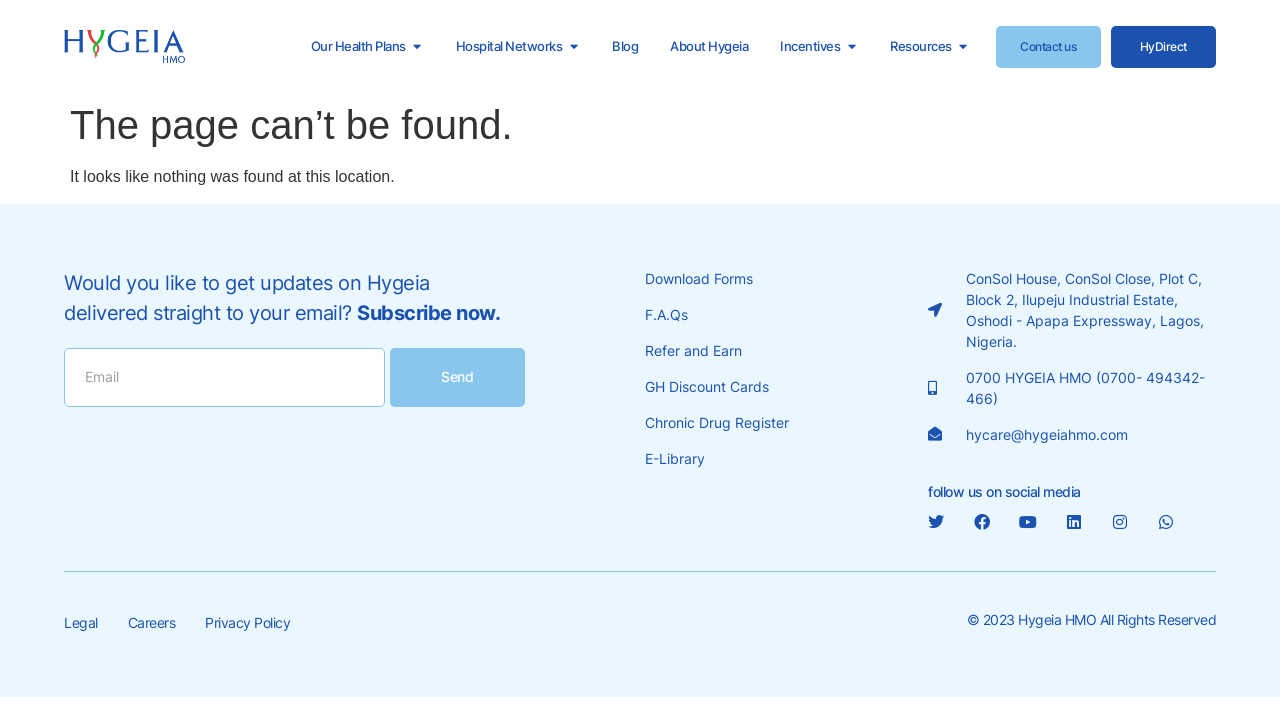What is the purpose of the 'Menu Toggle' button?
Please look at the screenshot and answer using one word or phrase.

Open menu